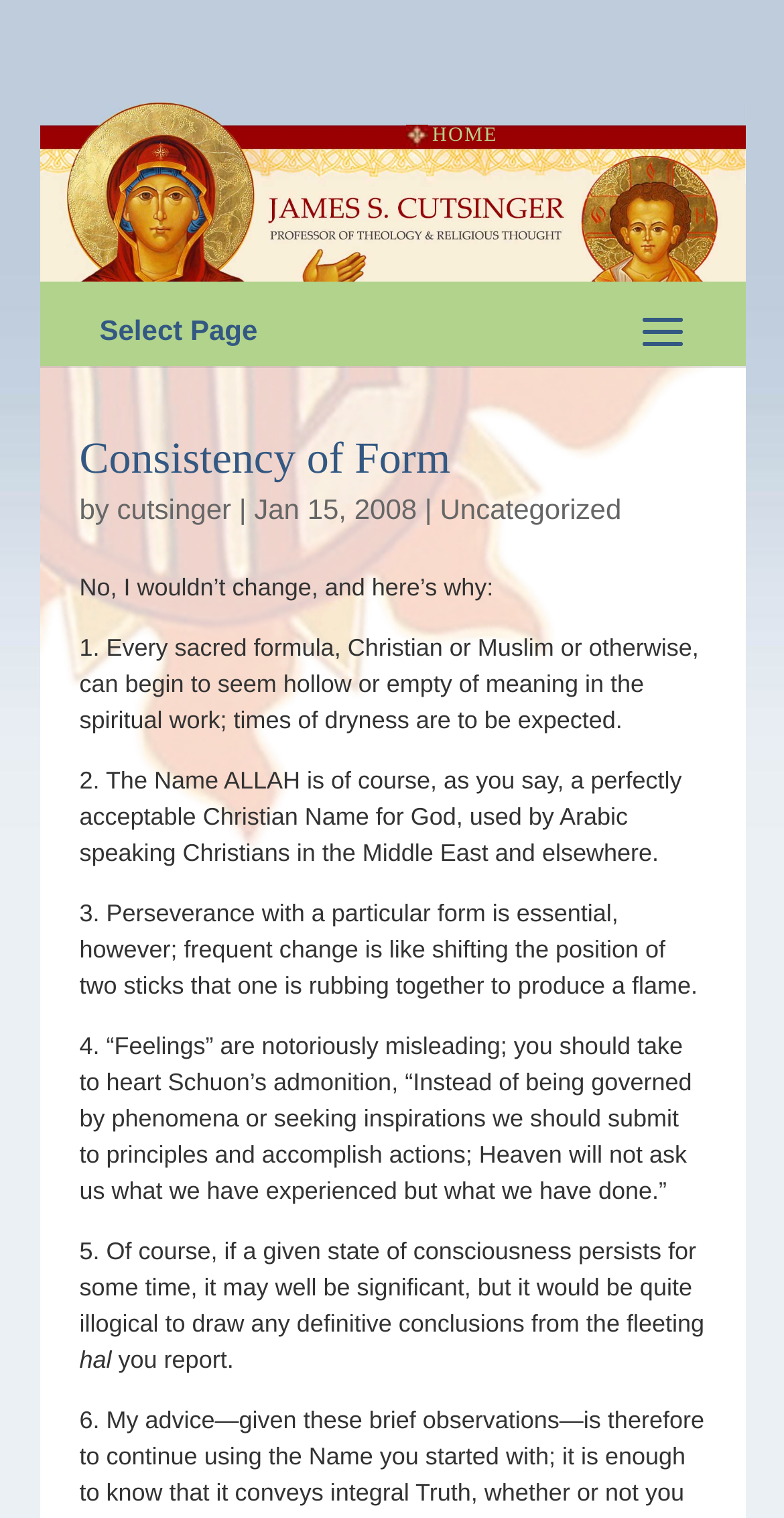Based on the visual content of the image, answer the question thoroughly: What is the category of the article?

The category of the article is mentioned in the text, which is 'Uncategorized', and it is also linked to another page.